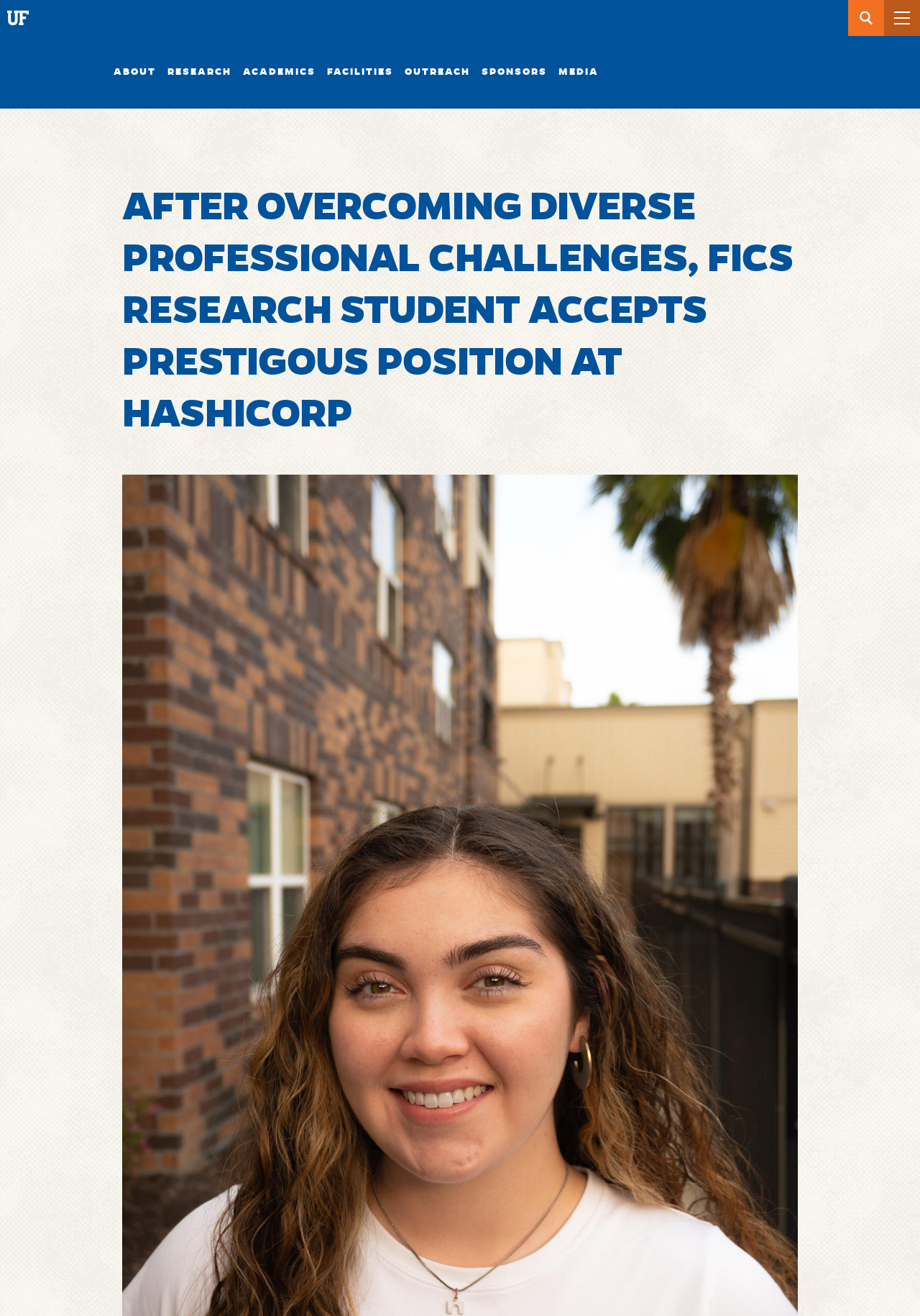Locate the bounding box coordinates of the clickable area needed to fulfill the instruction: "Visit the main University of Florida website".

[0.0, 0.0, 0.039, 0.027]